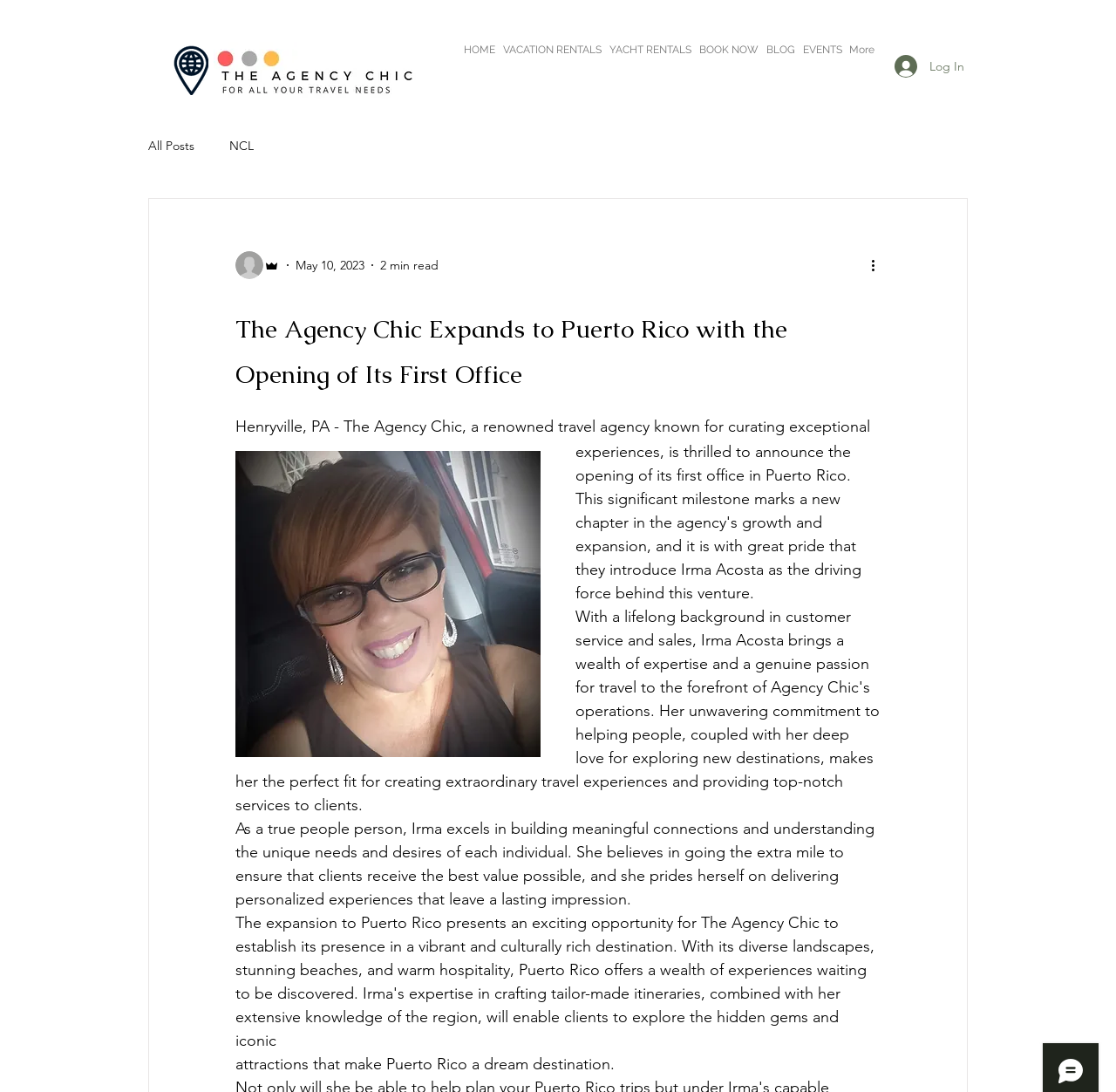Look at the image and write a detailed answer to the question: 
What is the estimated reading time of the article?

I found this information in the generic element, which mentions '2 min read' as the estimated reading time of the article. This suggests that the article can be read in approximately 2 minutes.